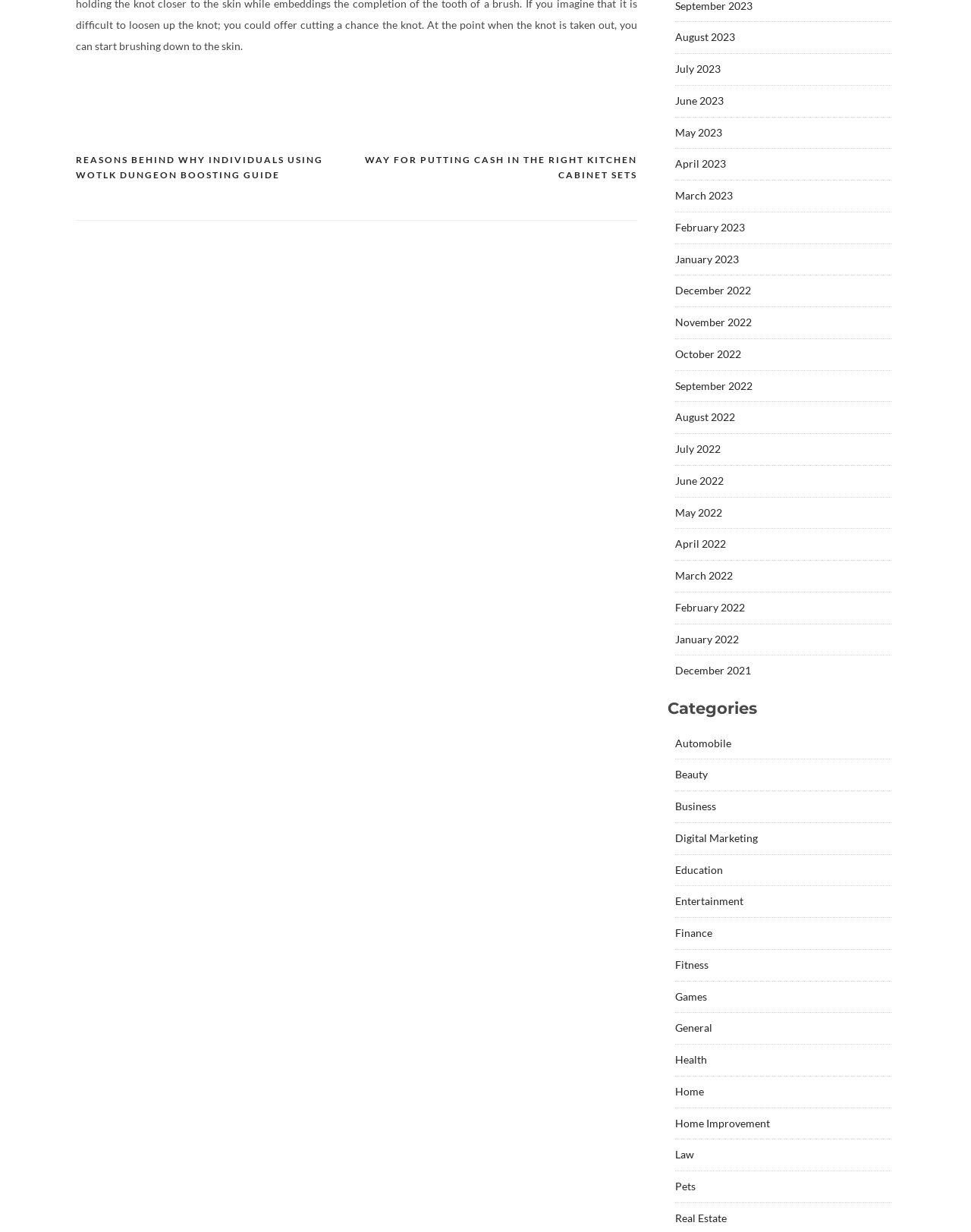Answer with a single word or phrase: 
What is the common theme among the links in the navigation section?

Posts